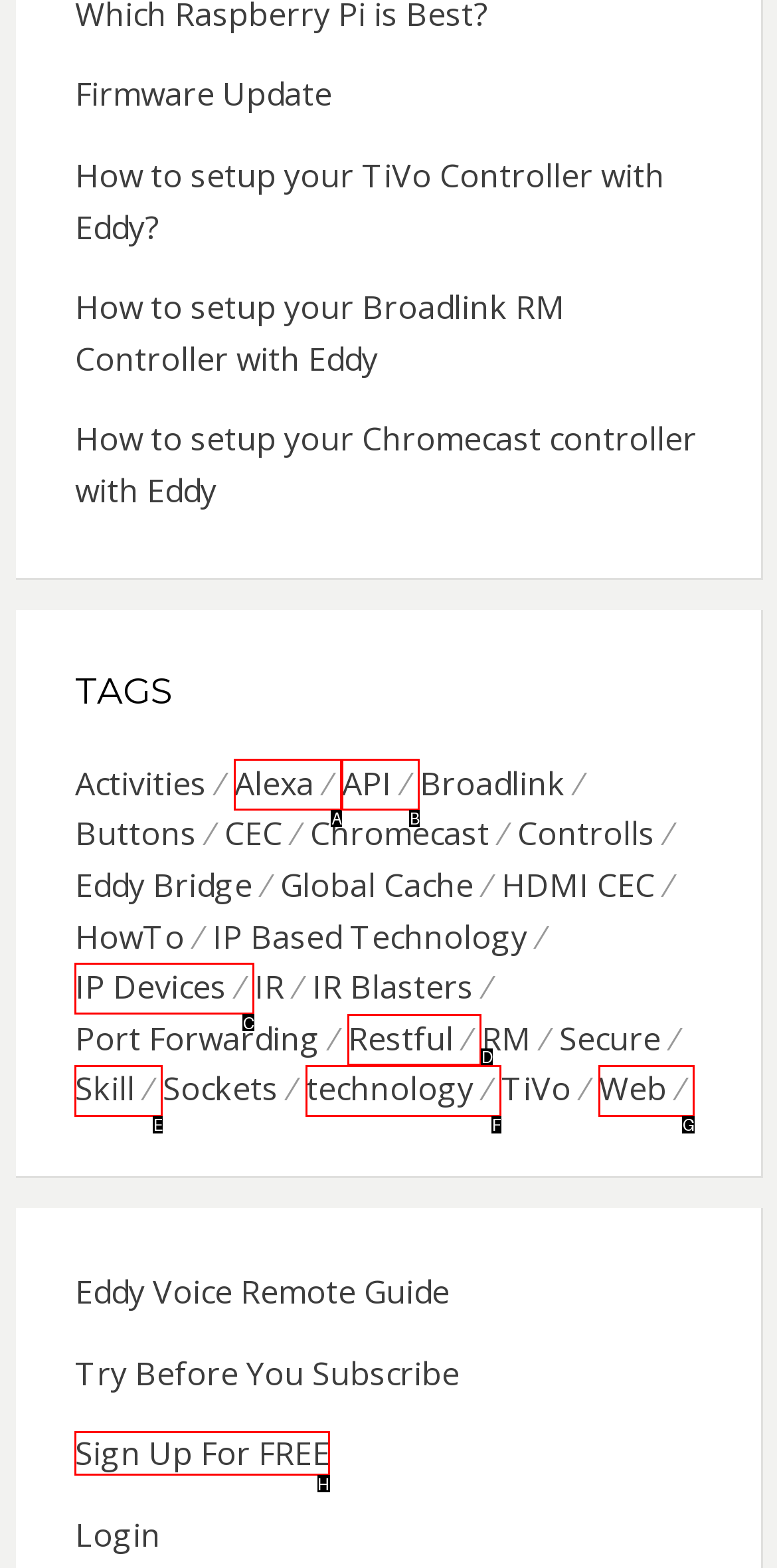Which lettered option should I select to achieve the task: Sign Up For FREE according to the highlighted elements in the screenshot?

H